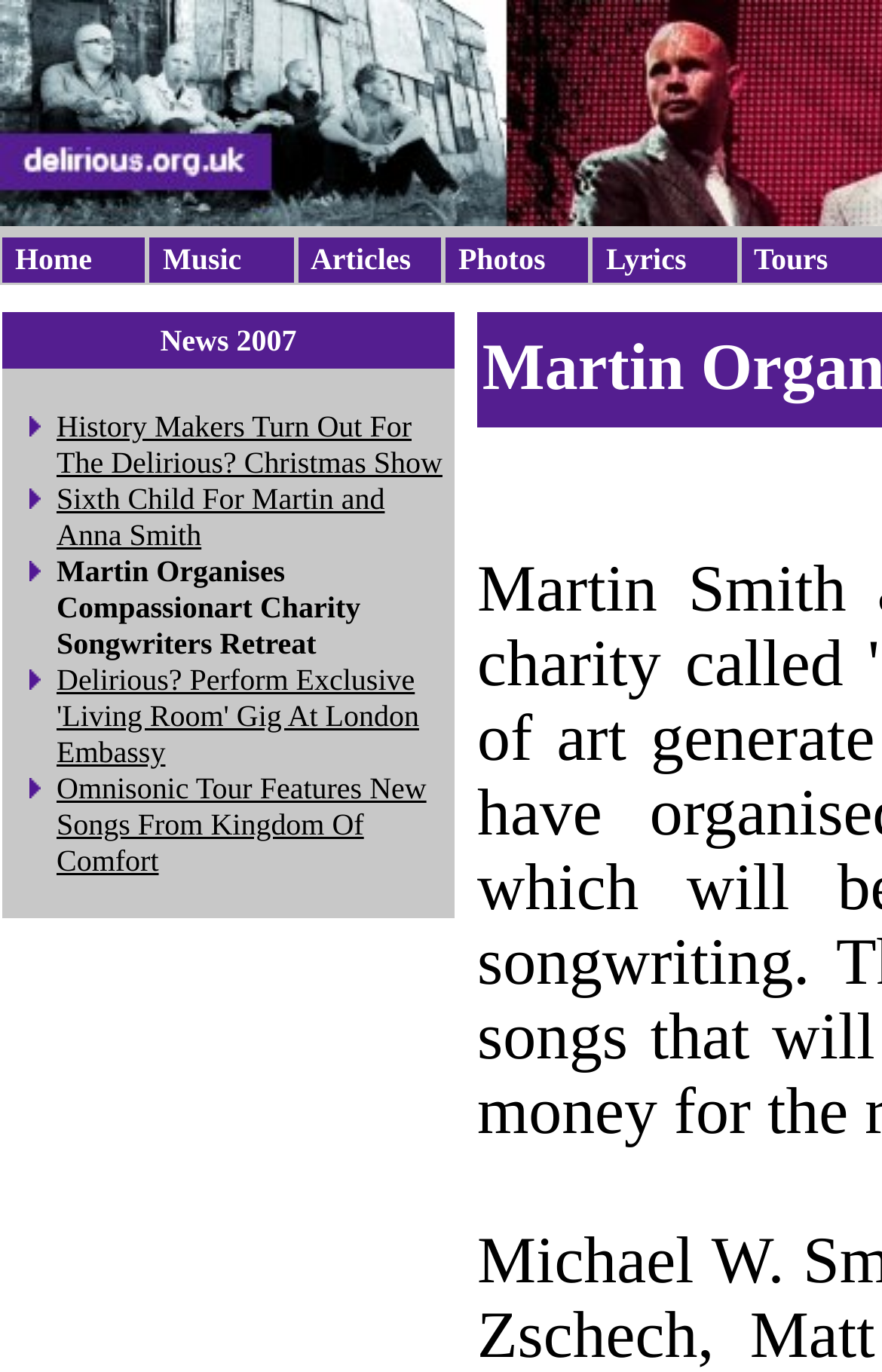What is the title of the first news article?
From the details in the image, answer the question comprehensively.

I looked at the list of news articles and found the first one, which is 'History Makers Turn Out For The Delirious? Christmas Show'.